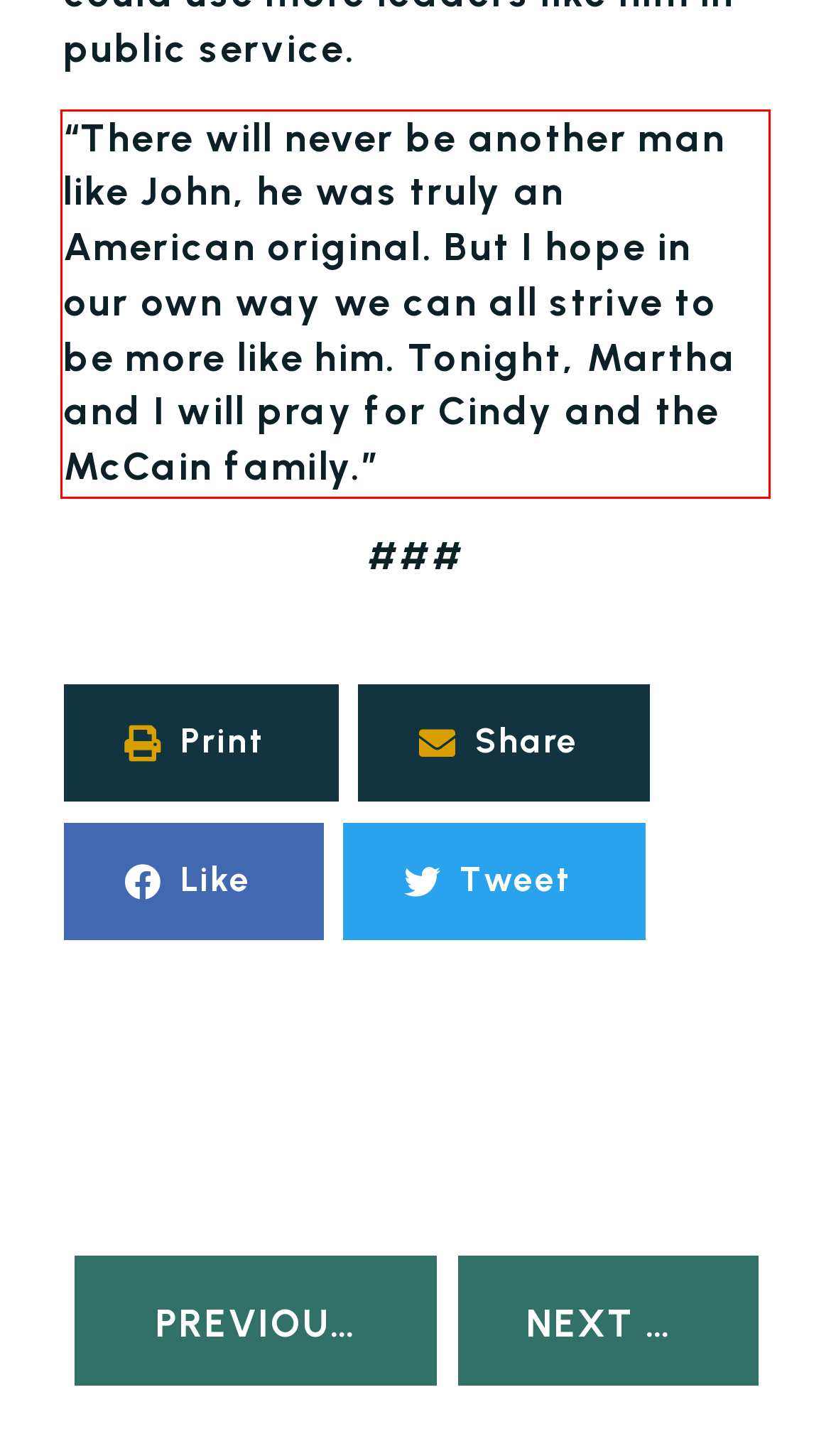Analyze the webpage screenshot and use OCR to recognize the text content in the red bounding box.

“There will never be another man like John, he was truly an American original. But I hope in our own way we can all strive to be more like him. Tonight, Martha and I will pray for Cindy and the McCain family.”